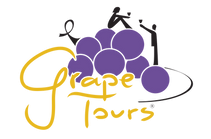Based on the image, give a detailed response to the question: What is depicted above the grapes in the logo?

Above the grapes, stylized figures depict guests enjoying the experience, adding a lively touch that highlights the interactive nature of the tours, which indicates that stylized figures are depicted above the grapes in the logo.